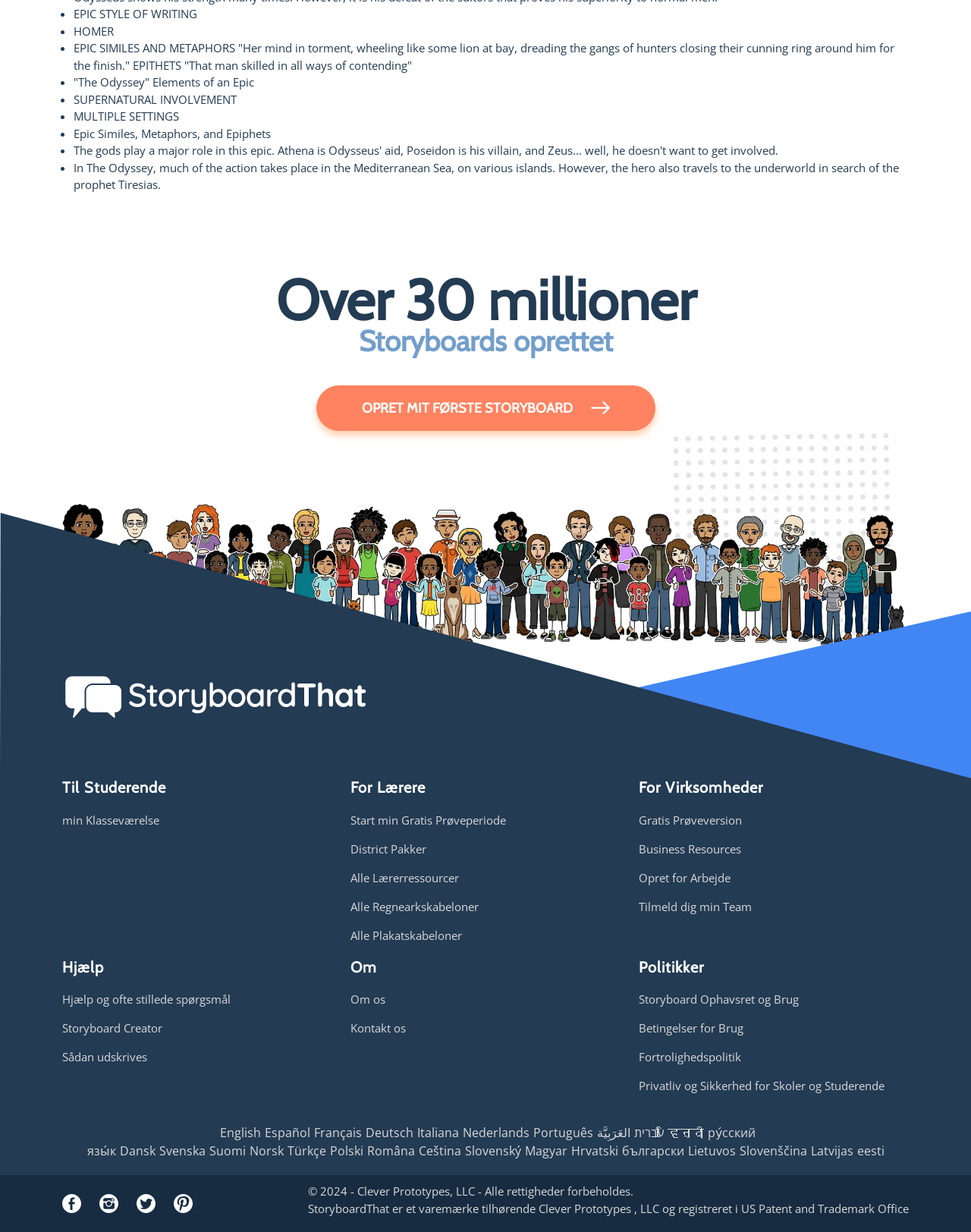Identify the bounding box coordinates necessary to click and complete the given instruction: "Create a new storyboard".

[0.325, 0.313, 0.675, 0.35]